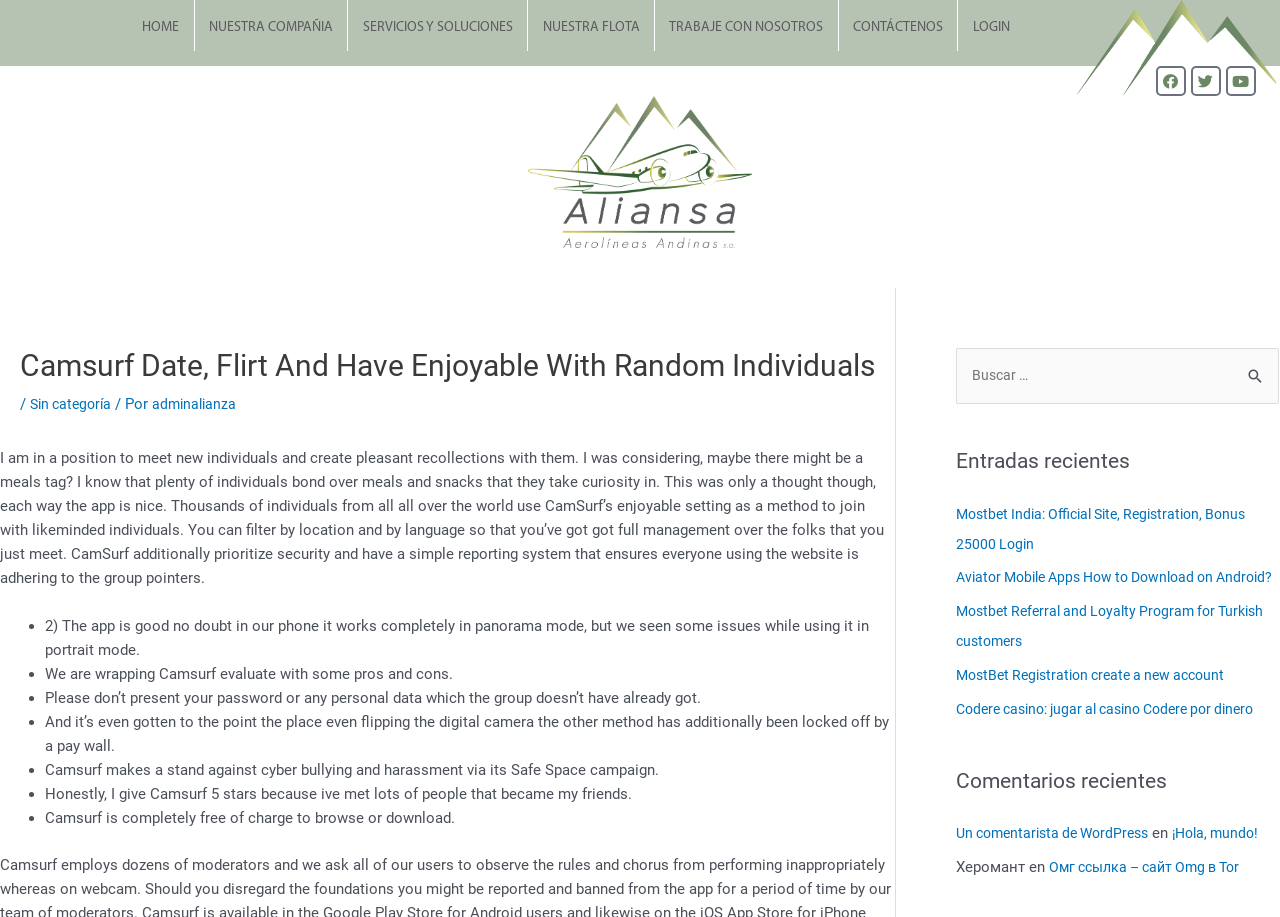Please find the bounding box coordinates of the element that must be clicked to perform the given instruction: "Login to your account". The coordinates should be four float numbers from 0 to 1, i.e., [left, top, right, bottom].

[0.749, 0.005, 0.8, 0.056]